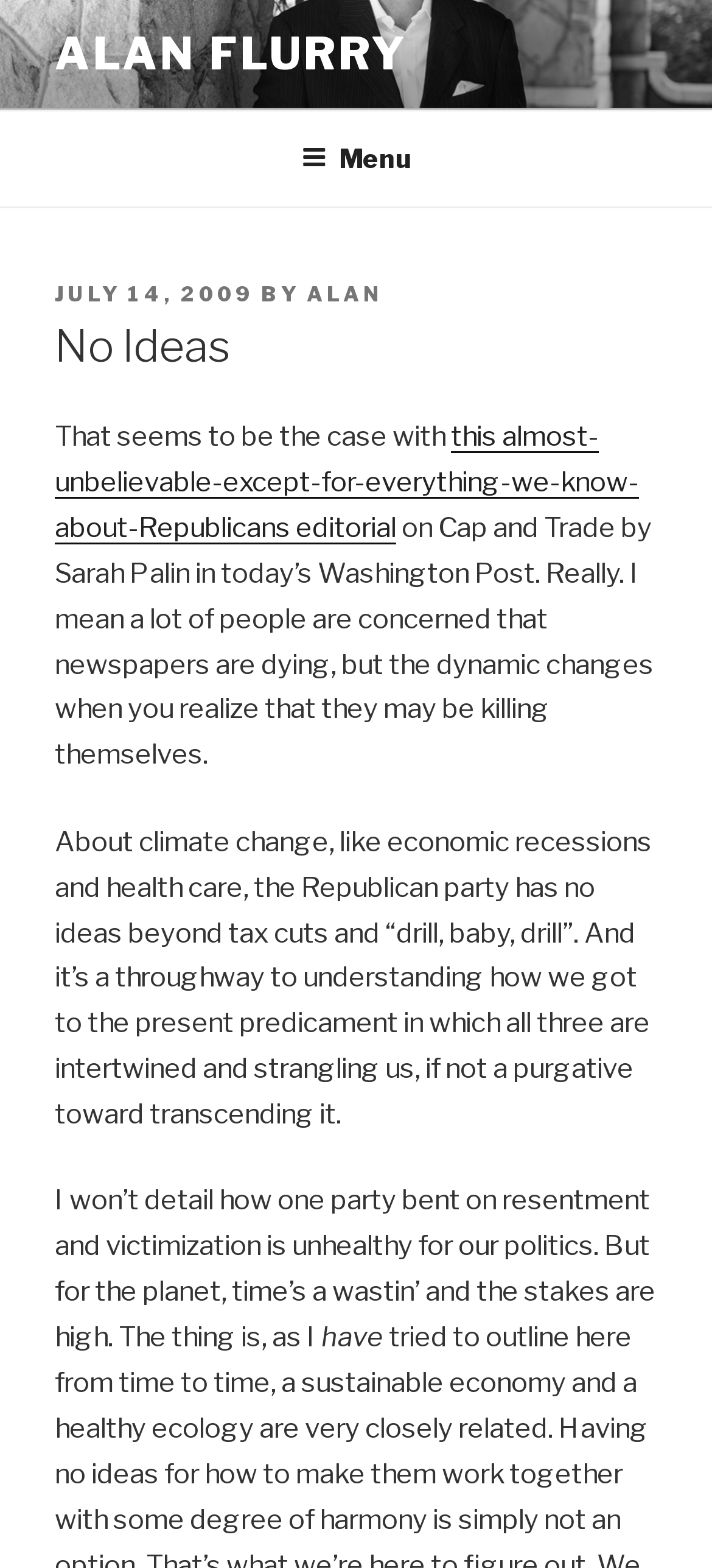What is the publication where the article was published?
Please provide a single word or phrase based on the screenshot.

Washington Post